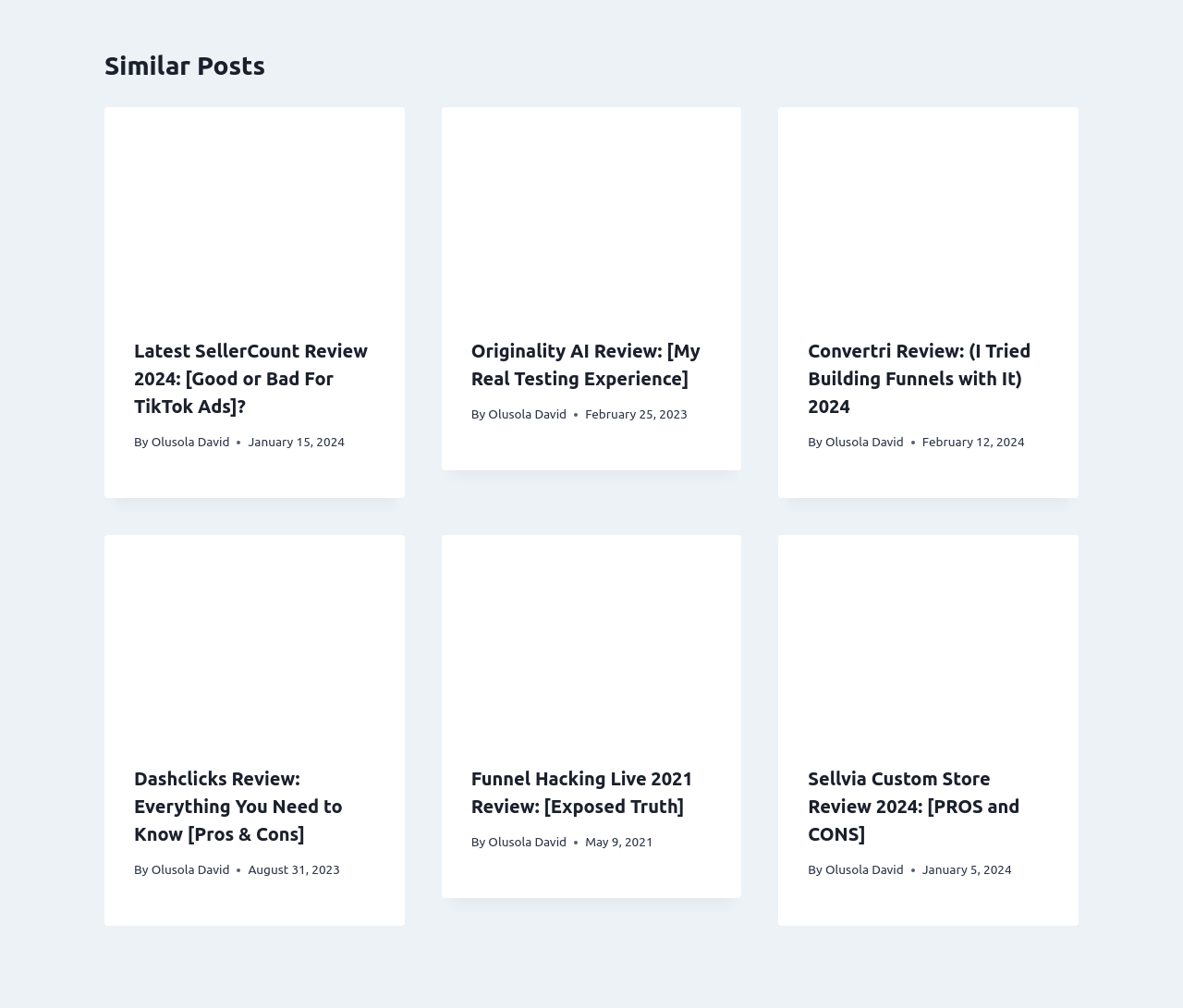Pinpoint the bounding box coordinates for the area that should be clicked to perform the following instruction: "Explore the Originality AI review".

[0.373, 0.107, 0.627, 0.305]